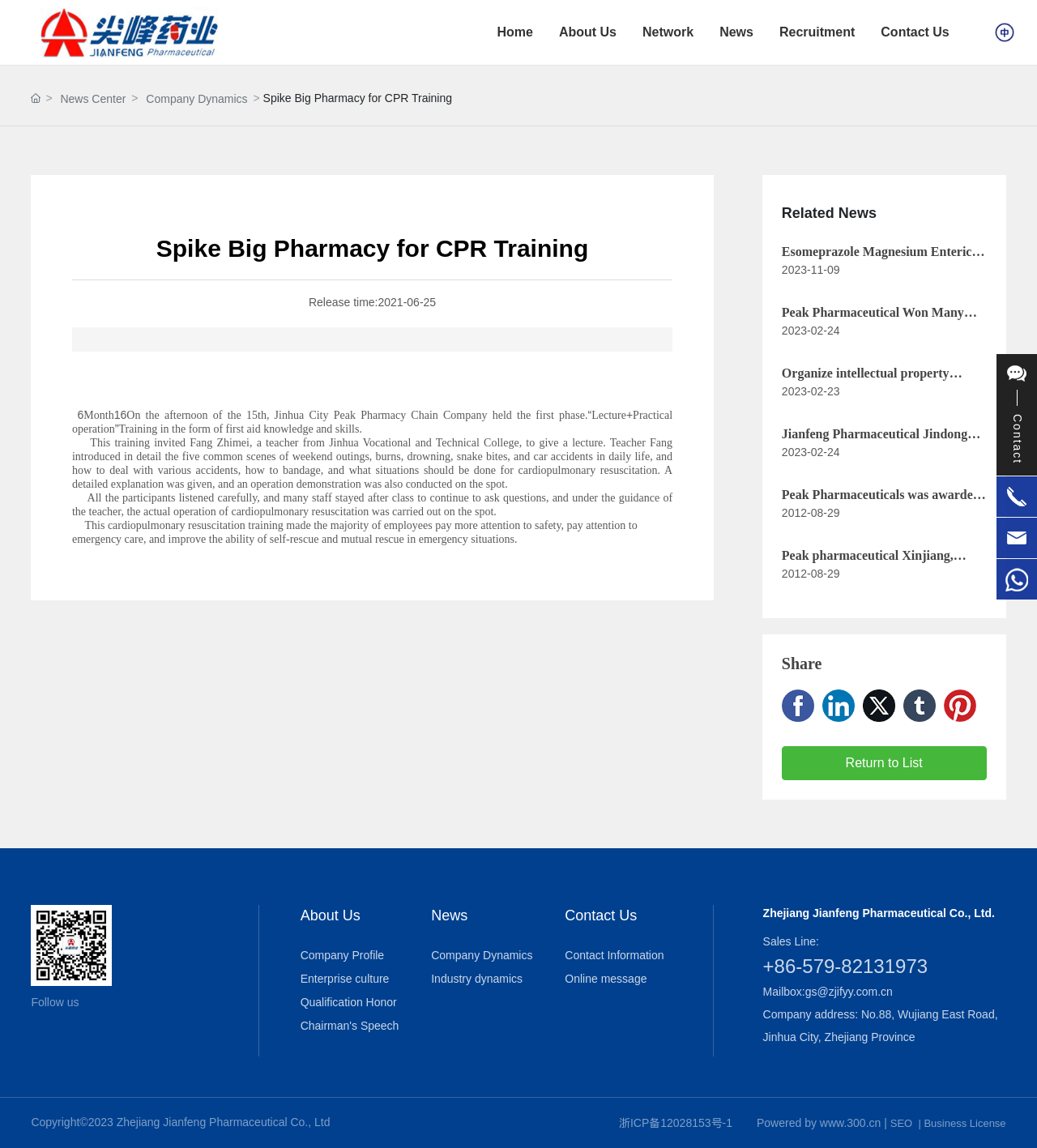Please provide a comprehensive response to the question based on the details in the image: What is the company name?

I found the company name by looking at the top of the webpage, where it is prominently displayed as 'Spike Big Pharmacy for CPR Training-Zhejiang Jianfeng Pharmaceutical Co., Ltd.'.